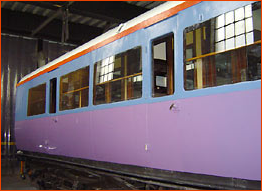Formulate a detailed description of the image content.

The image showcases a side view of a vintage train carriage, prominently displaying a freshly painted exterior. The dominant colors are a soft lavender on the lower body, transitioning to a striking blue towards the top, complemented by a vibrant orange stripe along the roof. This particular carriage, numbered 5883, underwent extensive restoration efforts, as indicated by the work in progress. 

In August 2004, this carriage was returned to service; however, it had an interesting journey shortly afterward as it was requested for filming in Disney's adaptation of "Narnia." Initially, its brilliant white repainting was considered too bright for the film’s aesthetic, leading to adjustments in its color.

The carriage's design reflects historical significance, with renovations aimed at maintaining its authentic character, including reupholstered armrests in the compartments. The image captures the essence of this restoration project, highlighting the intricate details of the carriage's windows and the overall craftsmanship involved in preserving such a classic piece of railway history.